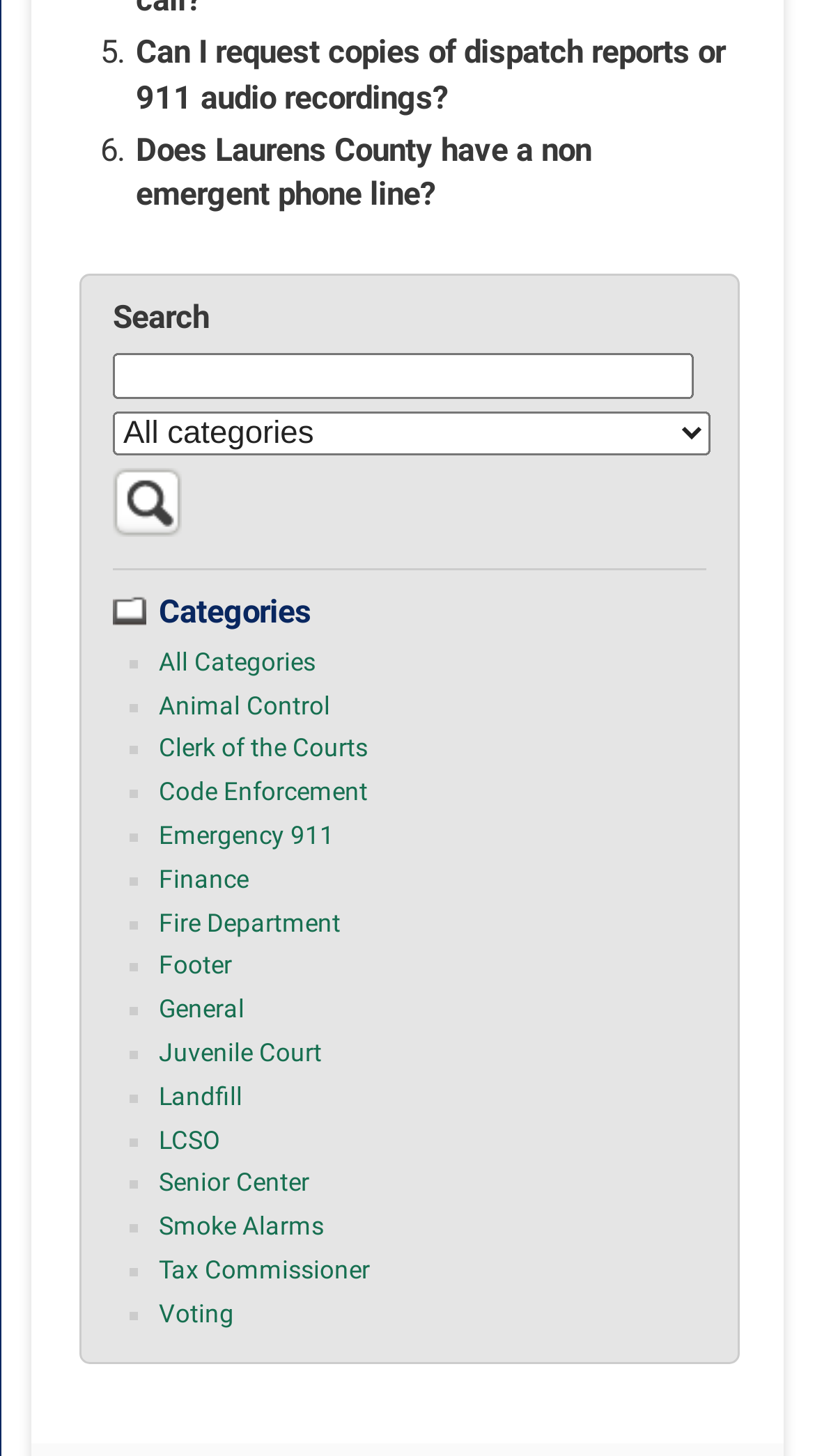Show the bounding box coordinates for the HTML element as described: "Map map marker".

None